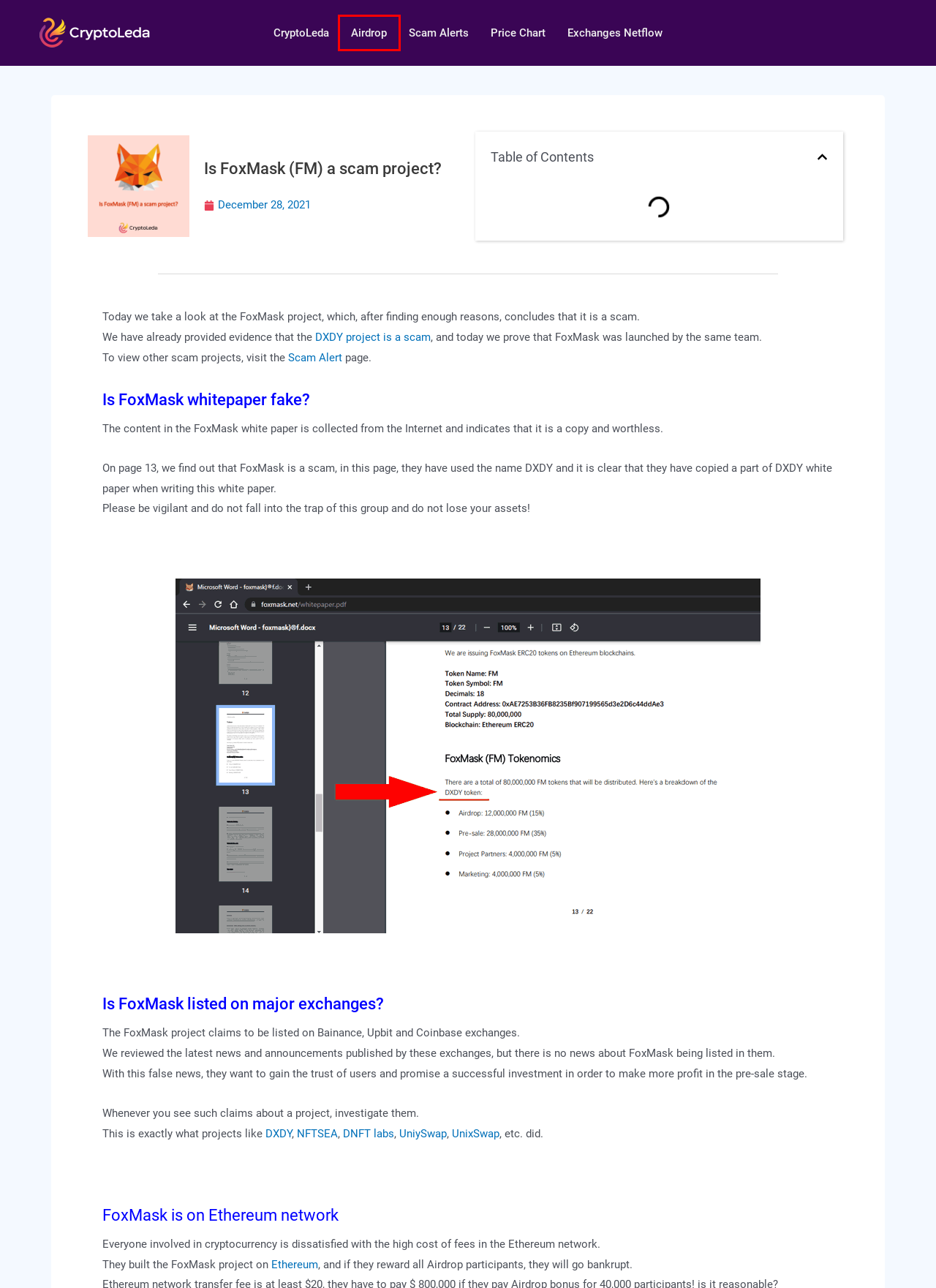Given a webpage screenshot with a red bounding box around a UI element, choose the webpage description that best matches the new webpage after clicking the element within the bounding box. Here are the candidates:
A. 📊Daily Exchanges Netflow
B. Is DNFT Labs (ND) A Scam Project? ⚠️ Cryptoleda
C. Airdrops - CryptoLeda
D. Is UniySwap (UNIY) A Scam Project? ⚠️ Cryptoleda
E. Coins - CryptoLeda
F. CryptoLeda: Cryptocurrency Prices, Real-time Chart ?
G. Is DXDY a scam project? Yes or No? ⚠️ Cryptoleda
H. Is UNIXSWAP A Scam Project? ⚠️ Cryptoleda

C